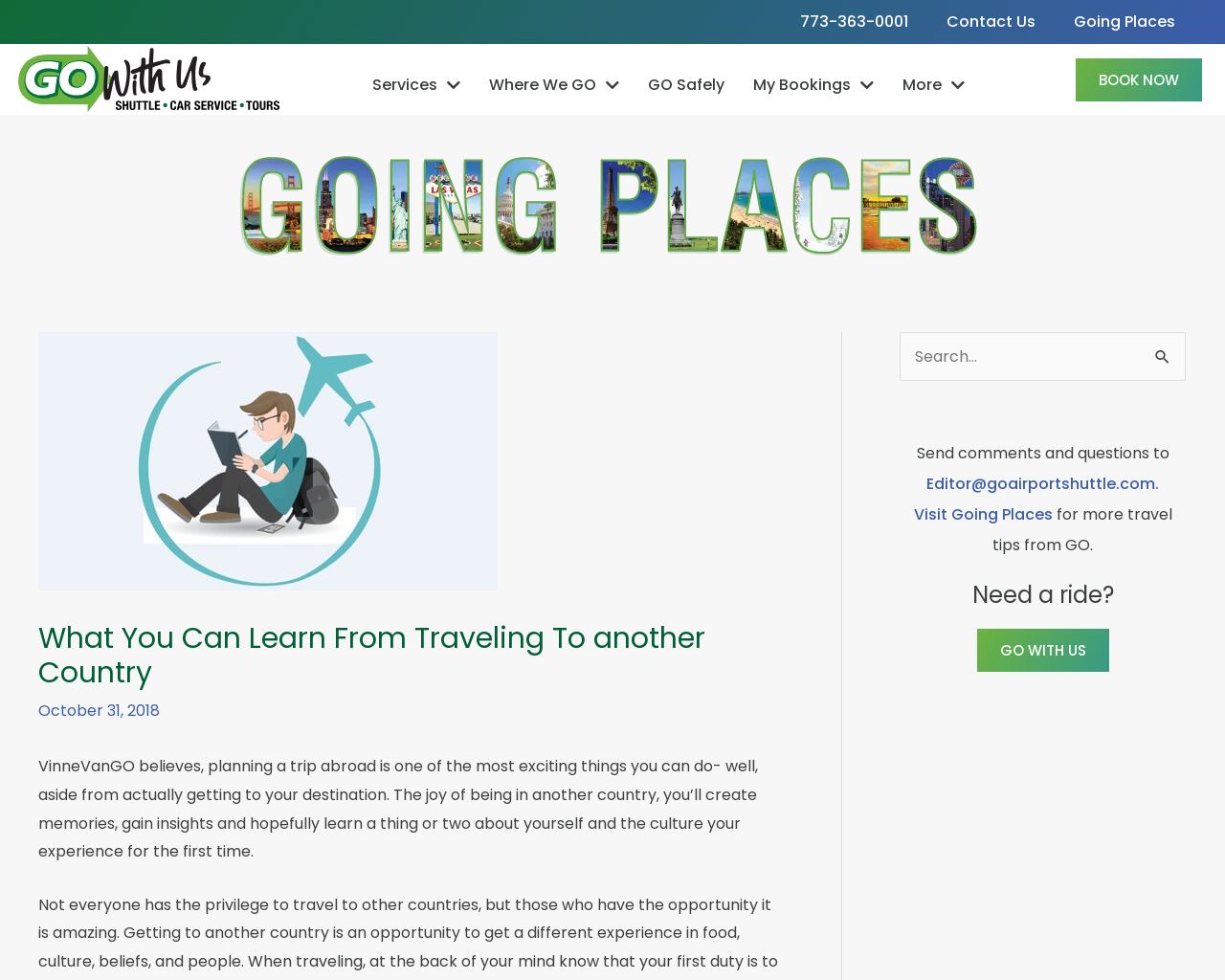Given the content of the image, can you provide a detailed answer to the question?
Where can I book a ride?

I found a prominent button that says 'BOOK NOW' in the top navigation bar, which is likely where I can book a ride.